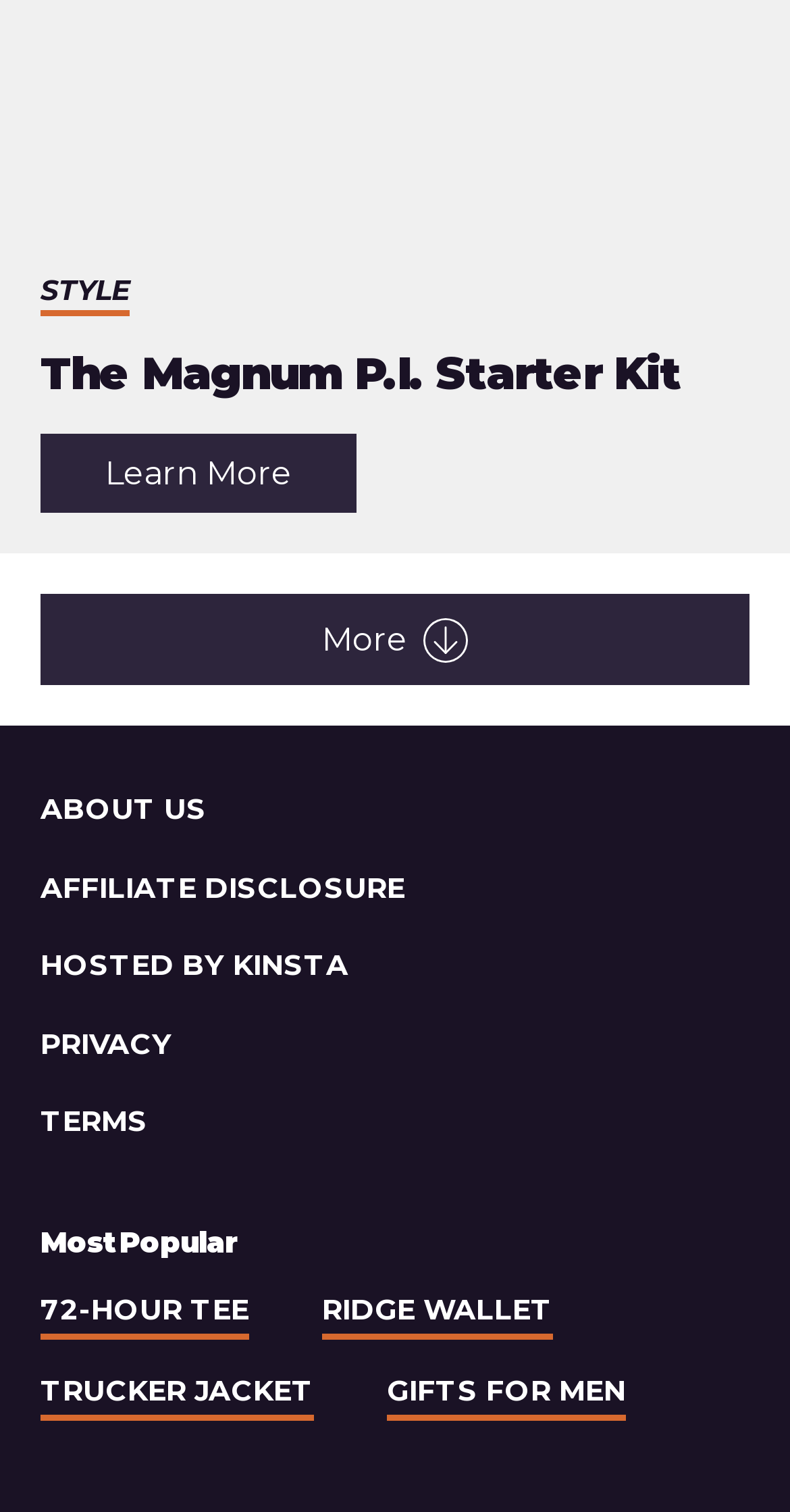Please locate the bounding box coordinates of the element that should be clicked to achieve the given instruction: "Check out the 72-HOUR TEE link".

[0.051, 0.853, 0.315, 0.877]